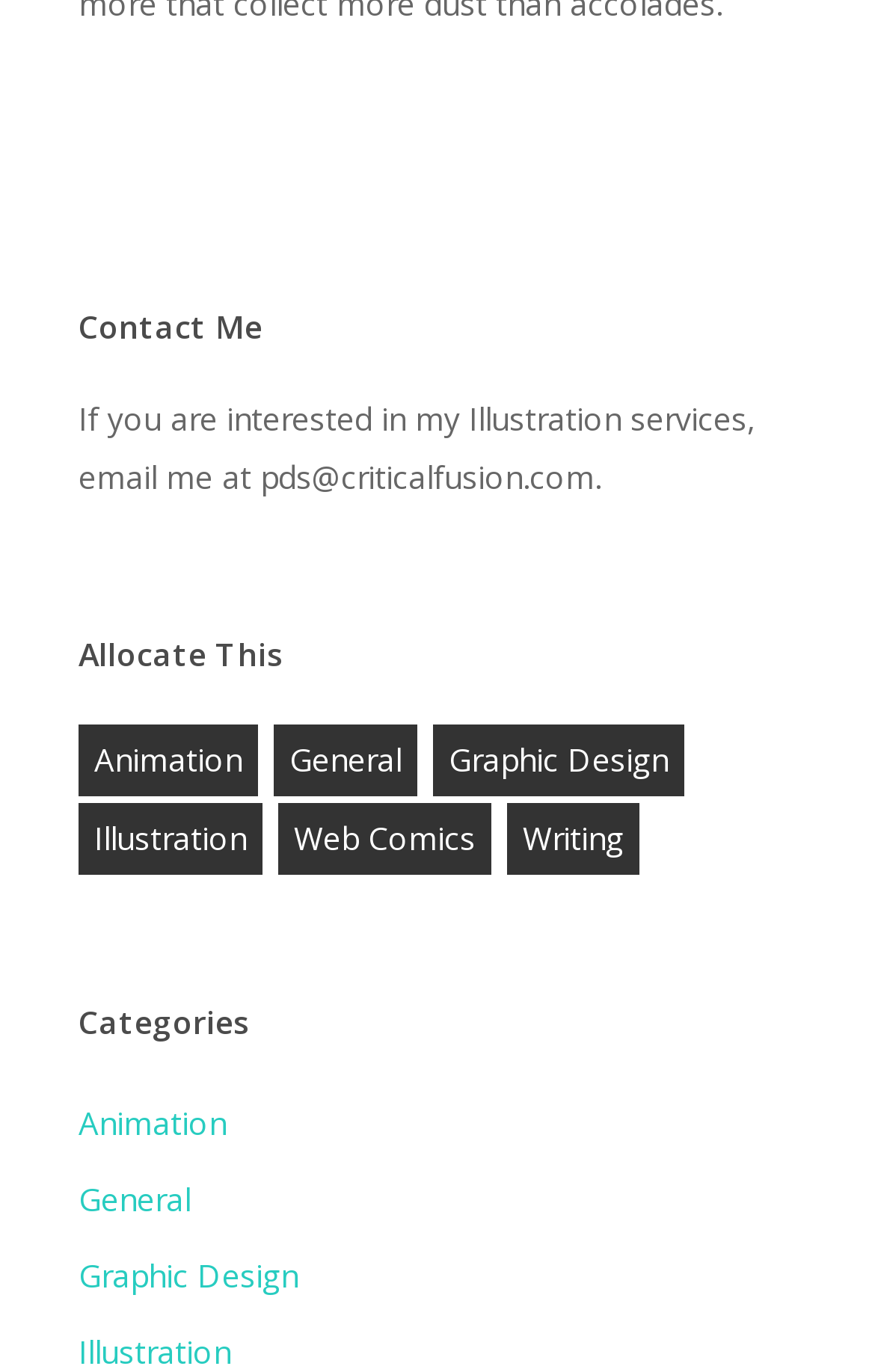Specify the bounding box coordinates of the area to click in order to execute this command: 'Read Web comics'. The coordinates should consist of four float numbers ranging from 0 to 1, and should be formatted as [left, top, right, bottom].

[0.318, 0.585, 0.562, 0.637]